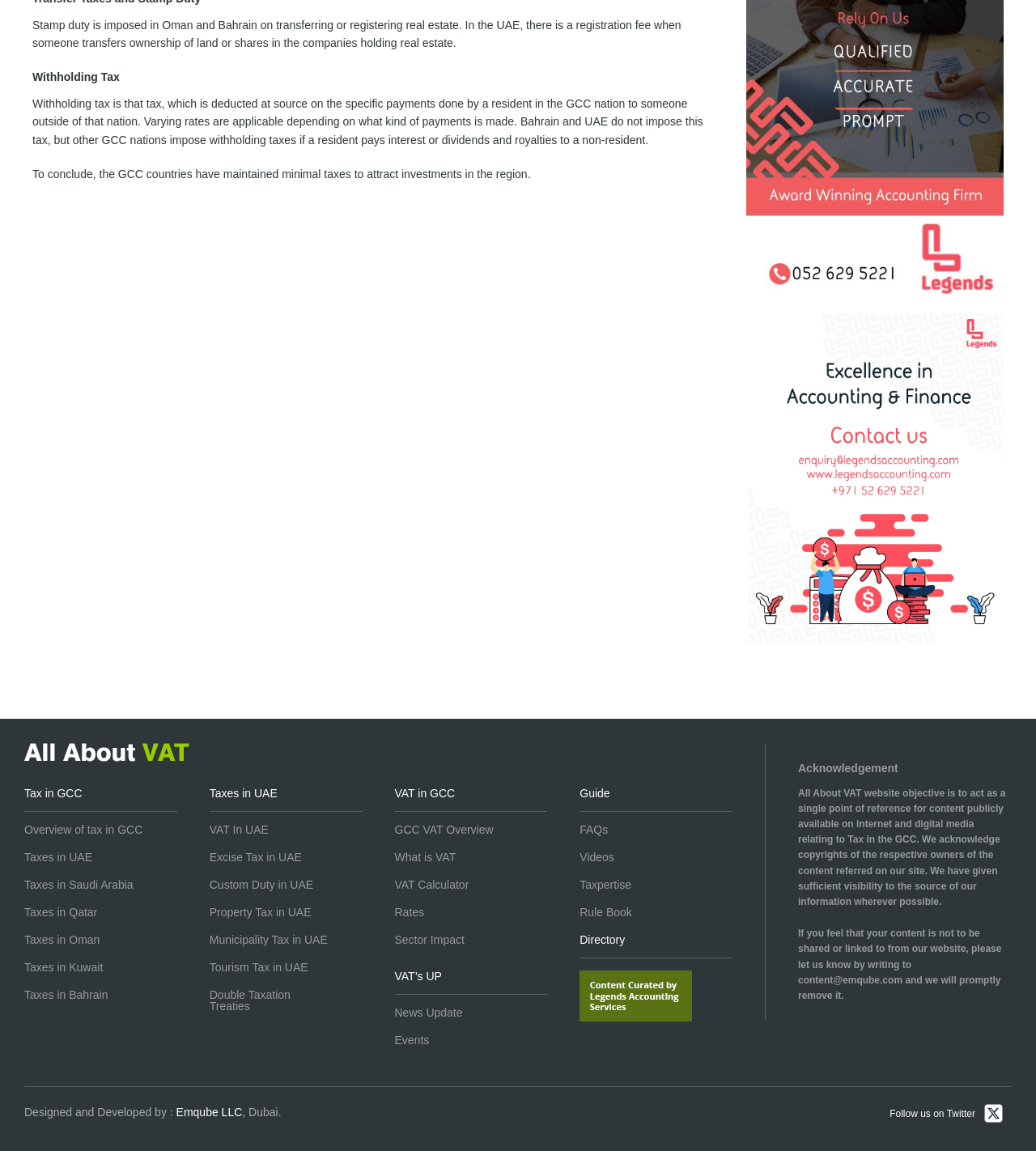Provide the bounding box coordinates in the format (top-left x, top-left y, bottom-right x, bottom-right y). All values are floating point numbers between 0 and 1. Determine the bounding box coordinate of the UI element described as: Events

[0.381, 0.892, 0.497, 0.916]